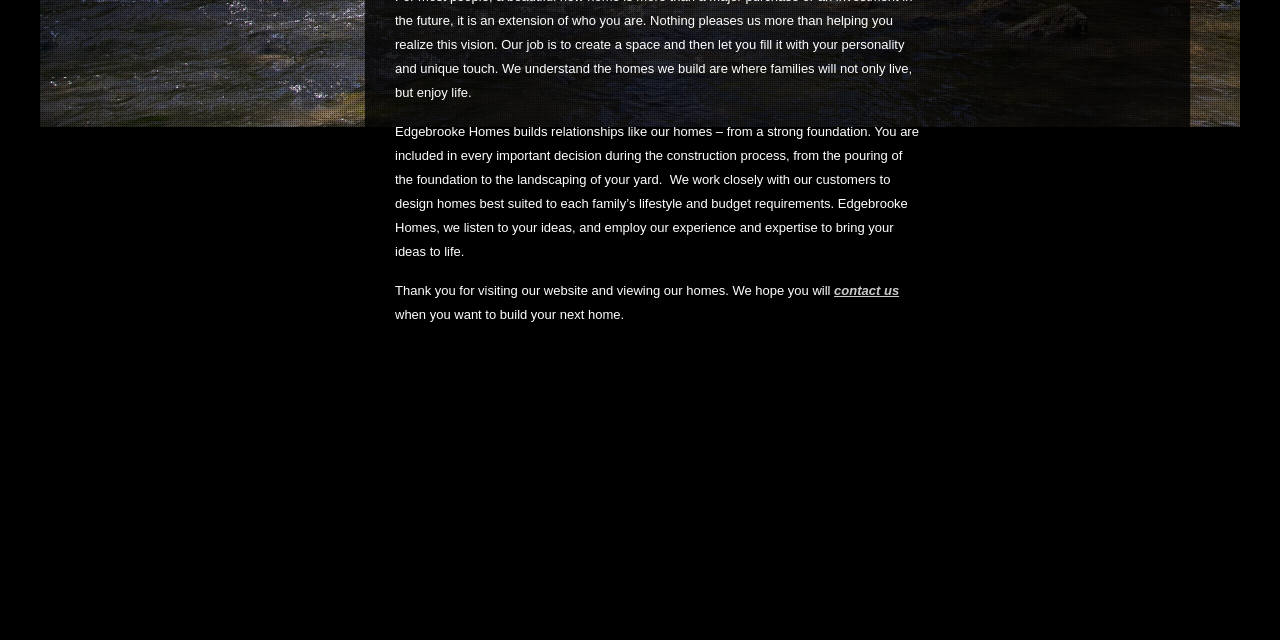Using the provided description contact us, find the bounding box coordinates for the UI element. Provide the coordinates in (top-left x, top-left y, bottom-right x, bottom-right y) format, ensuring all values are between 0 and 1.

[0.652, 0.442, 0.702, 0.466]